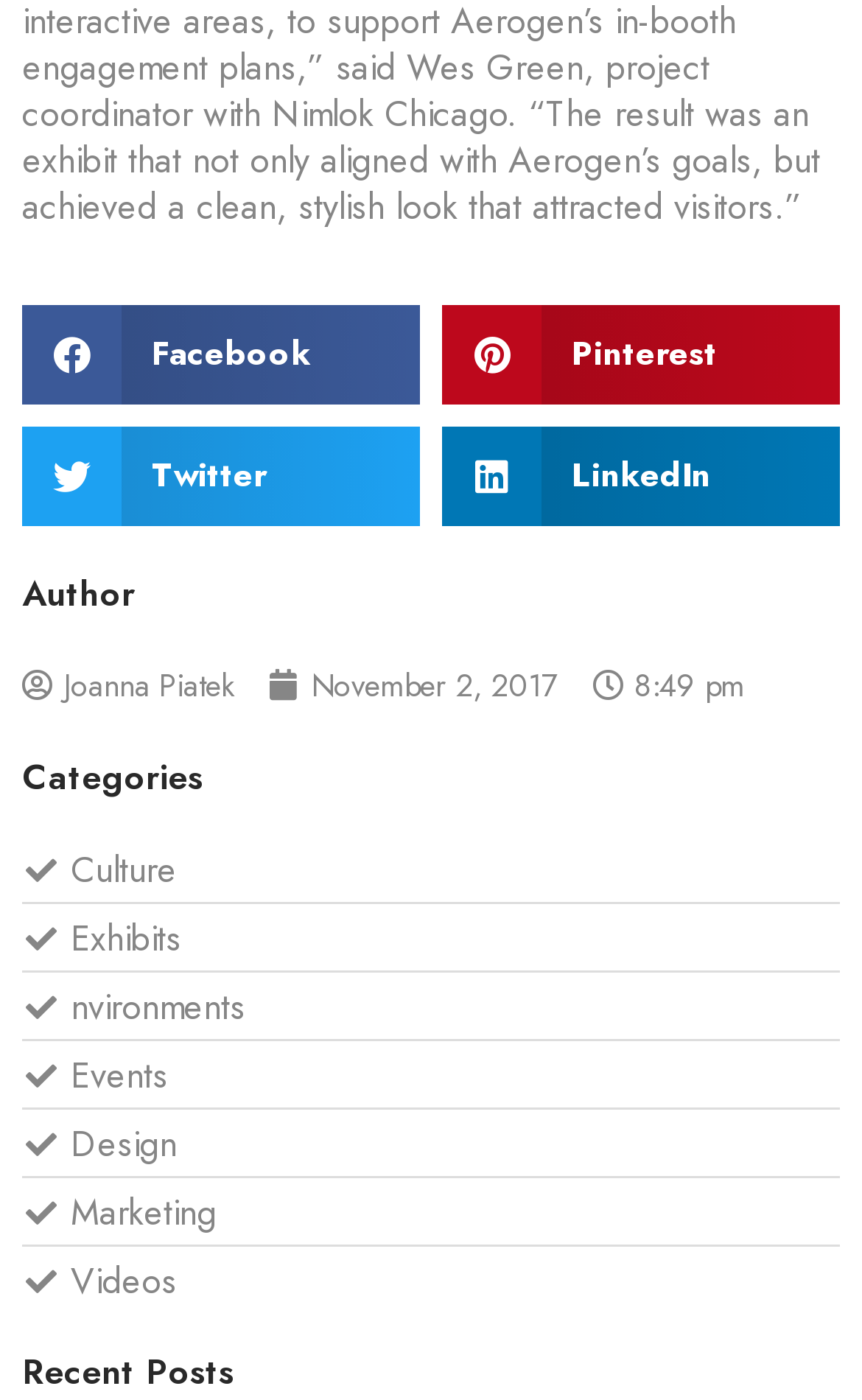Using the webpage screenshot, locate the HTML element that fits the following description and provide its bounding box: "Joanna Piatek".

[0.026, 0.473, 0.272, 0.506]